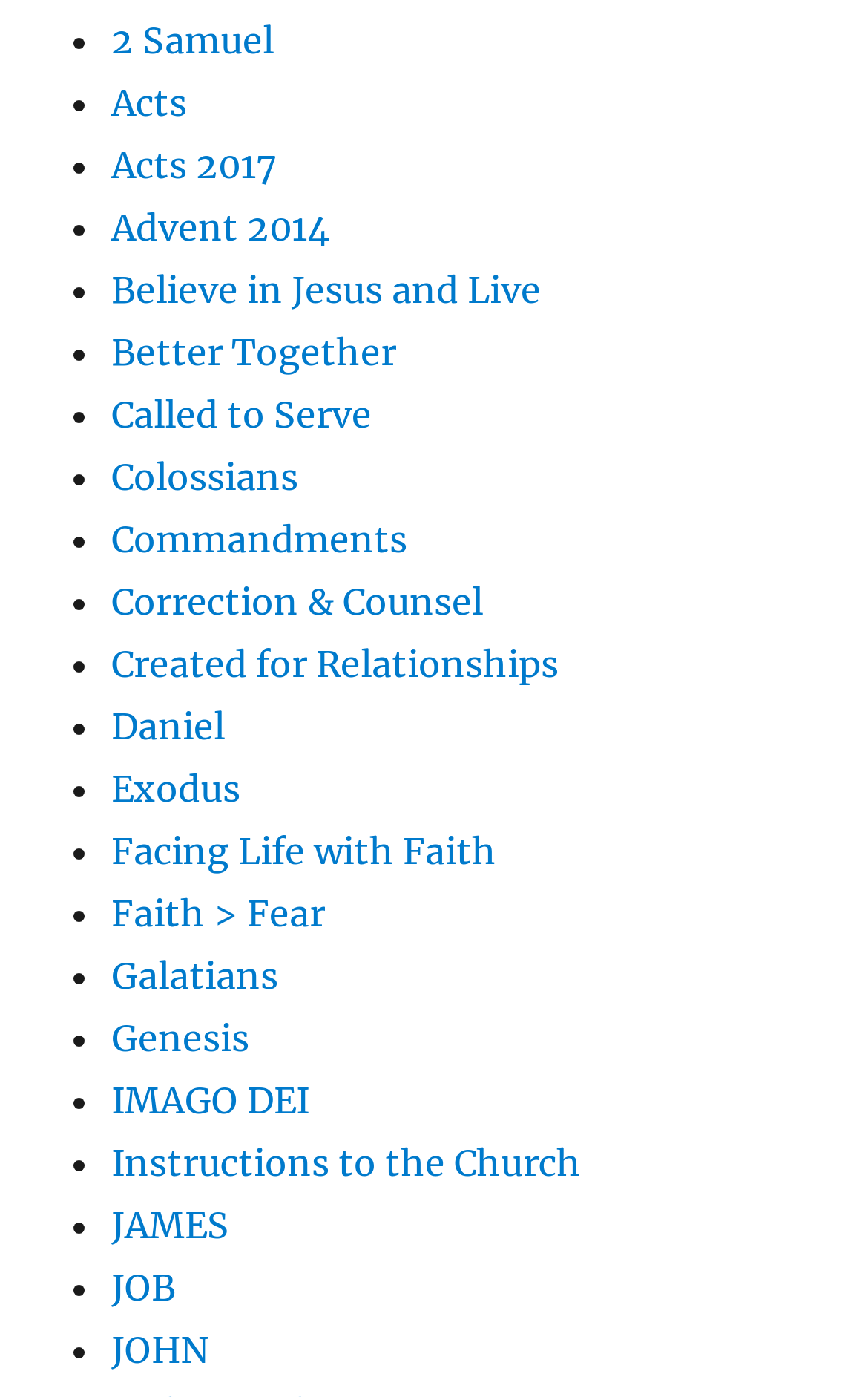Locate the bounding box coordinates of the clickable region to complete the following instruction: "explore Colossians."

[0.128, 0.326, 0.344, 0.358]